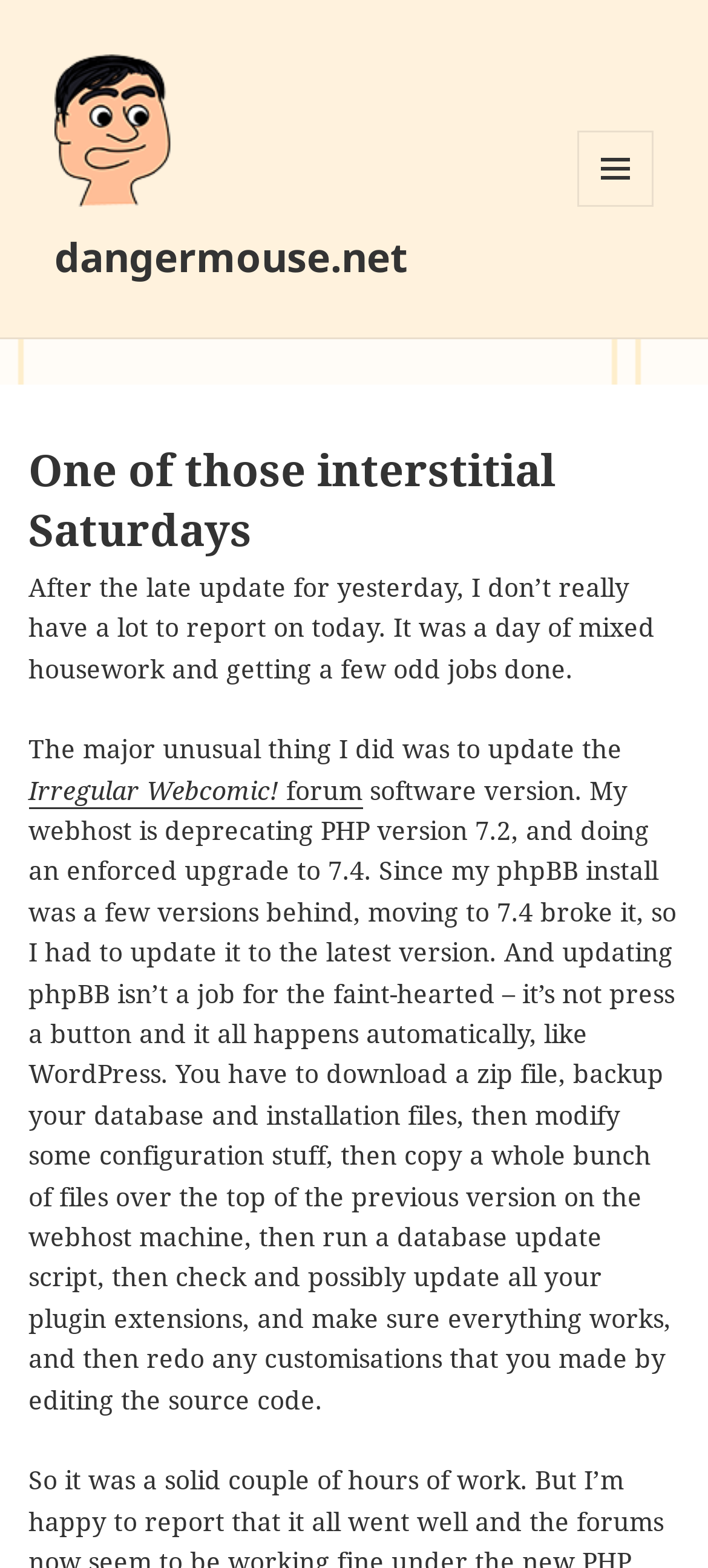Use one word or a short phrase to answer the question provided: 
What is the name of the forum the author updated?

Irregular Webcomic! forum